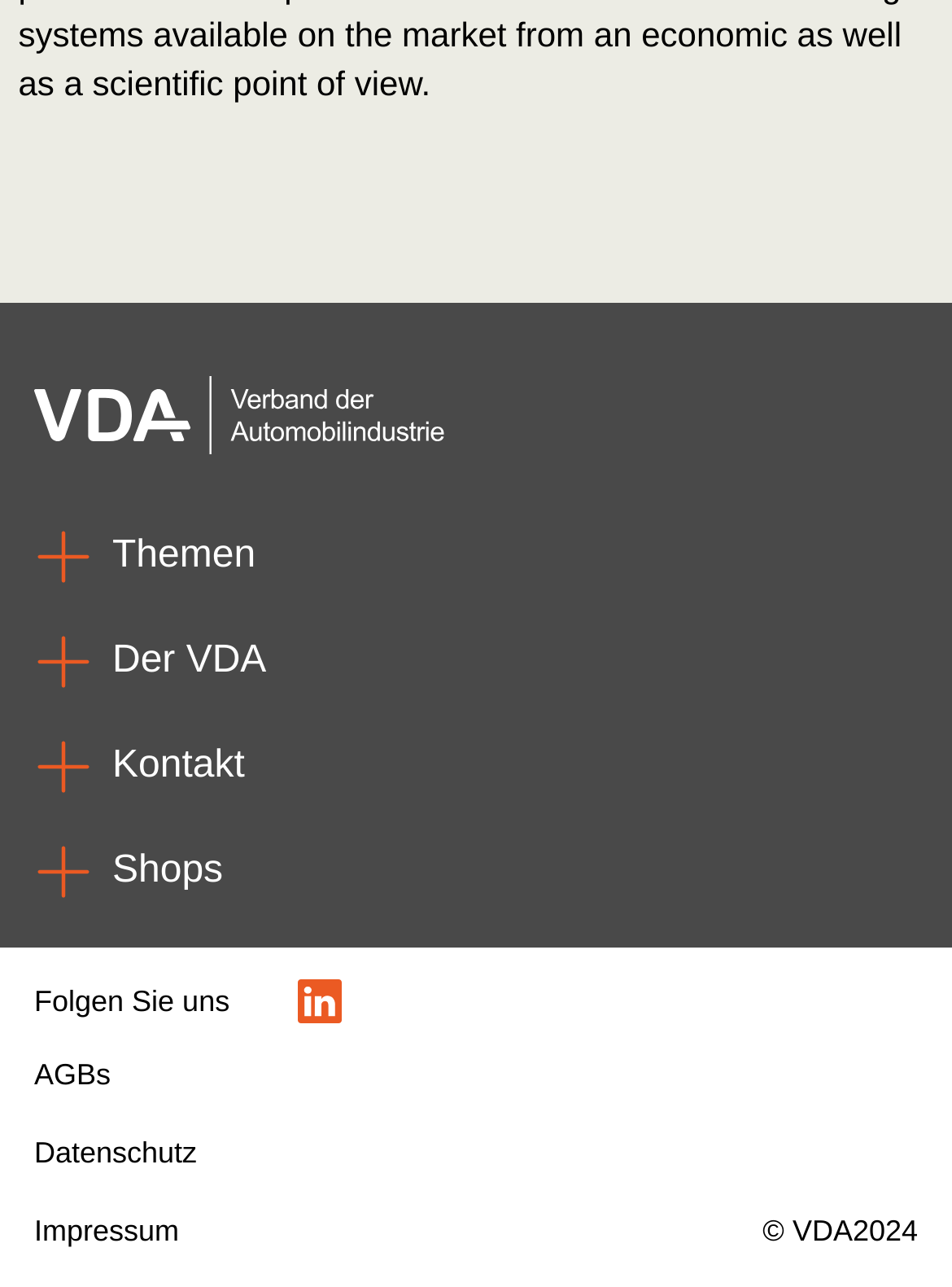Please identify the bounding box coordinates of the element I should click to complete this instruction: 'Follow us on LinkedIn'. The coordinates should be given as four float numbers between 0 and 1, like this: [left, top, right, bottom].

[0.313, 0.76, 0.359, 0.795]